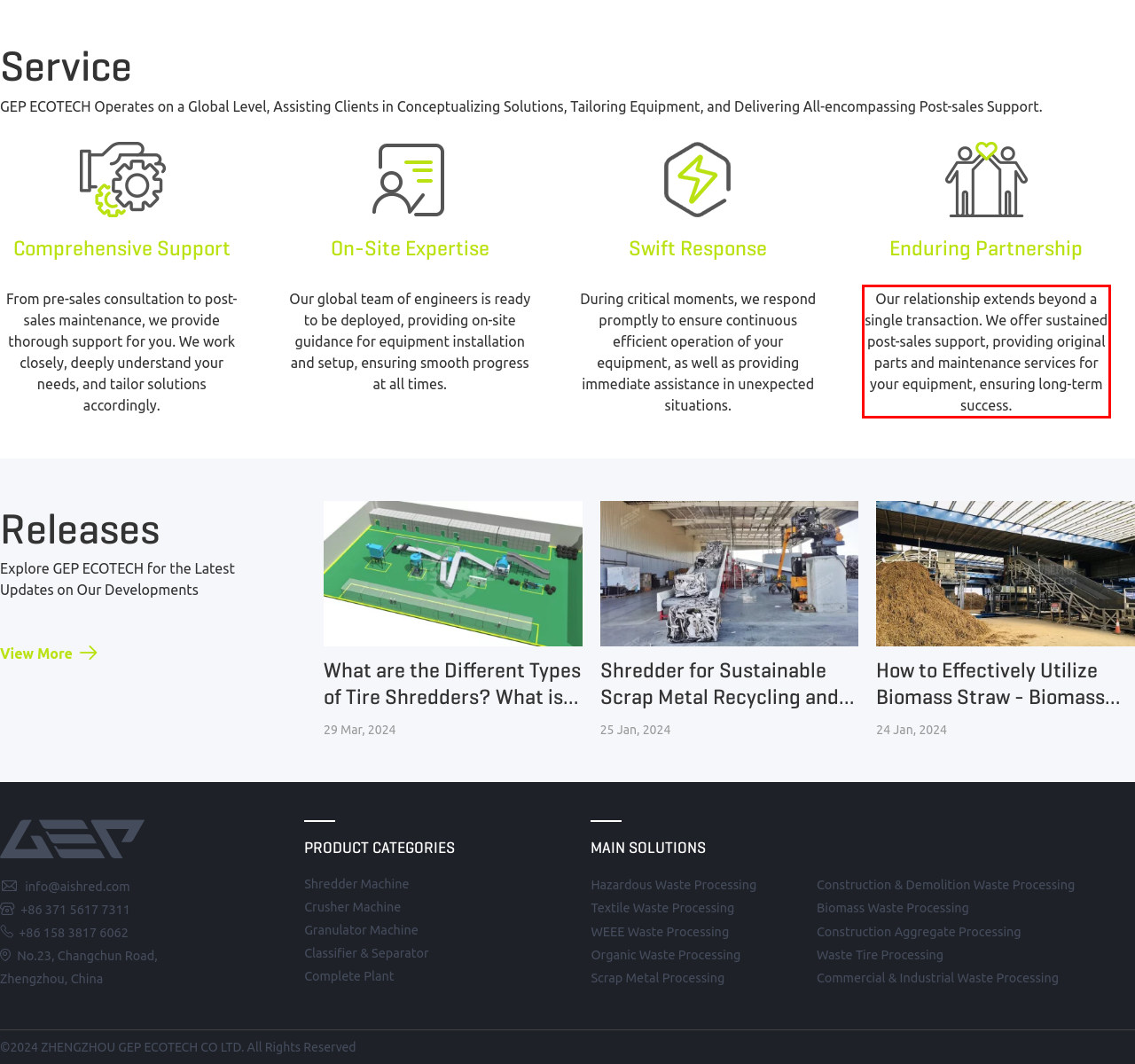Given a webpage screenshot with a red bounding box, perform OCR to read and deliver the text enclosed by the red bounding box.

Our relationship extends beyond a single transaction. We offer sustained post-sales support, providing original parts and maintenance services for your equipment, ensuring long-term success.